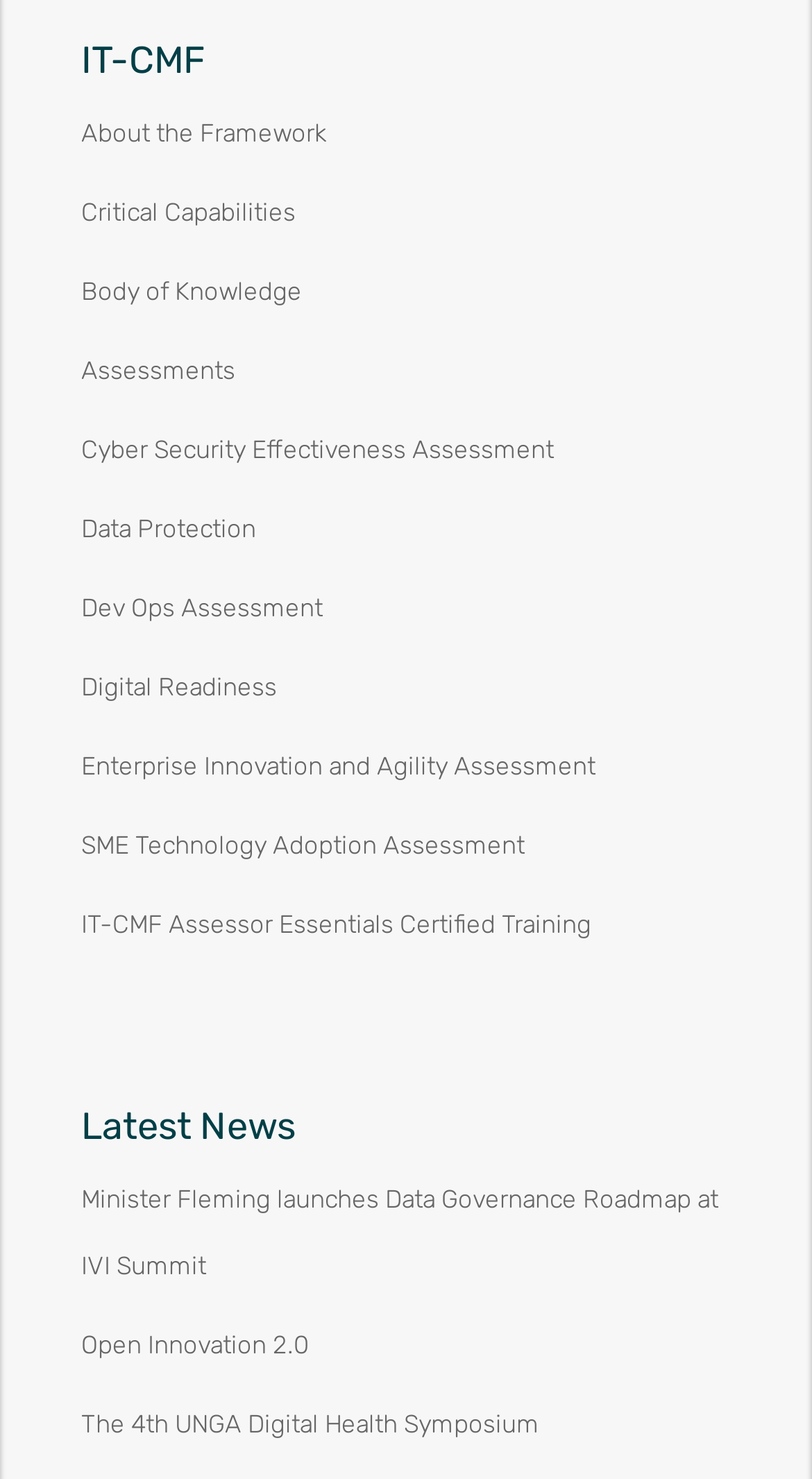Locate the bounding box coordinates of the clickable area needed to fulfill the instruction: "Click on Bohikian Law".

None